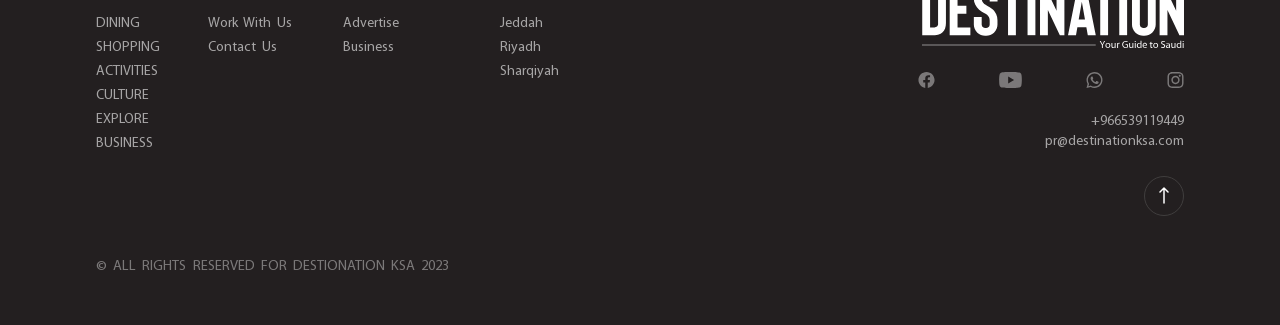Identify the bounding box coordinates for the element you need to click to achieve the following task: "Click on DINING". Provide the bounding box coordinates as four float numbers between 0 and 1, in the form [left, top, right, bottom].

[0.075, 0.05, 0.109, 0.097]